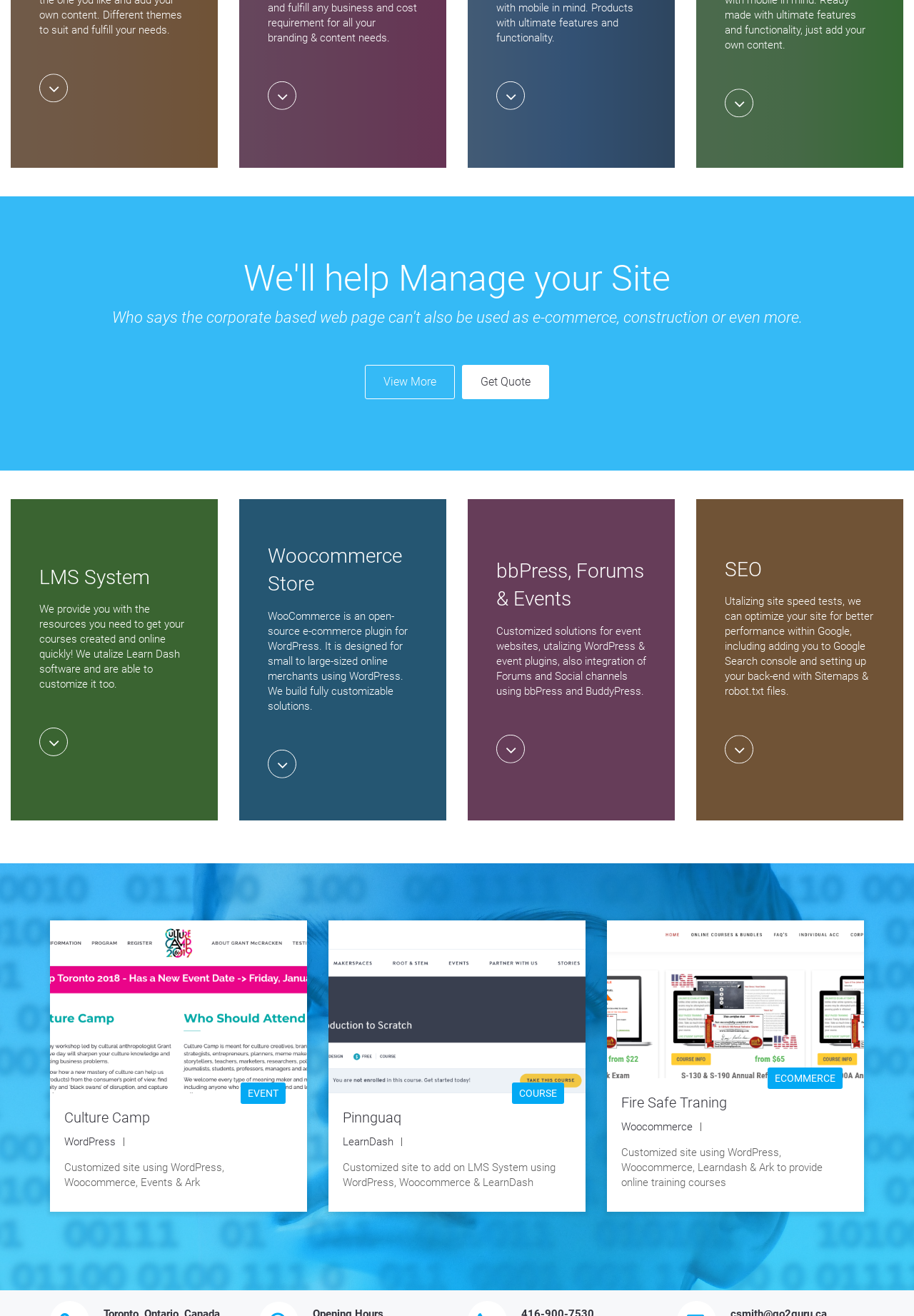What is the name of the software mentioned in the first heading?
From the details in the image, provide a complete and detailed answer to the question.

The first heading on the webpage is 'WordPress', which is a type of web software. This is evident from the OCR text of the element with bounding box coordinates [0.055, 0.082, 0.945, 0.107].